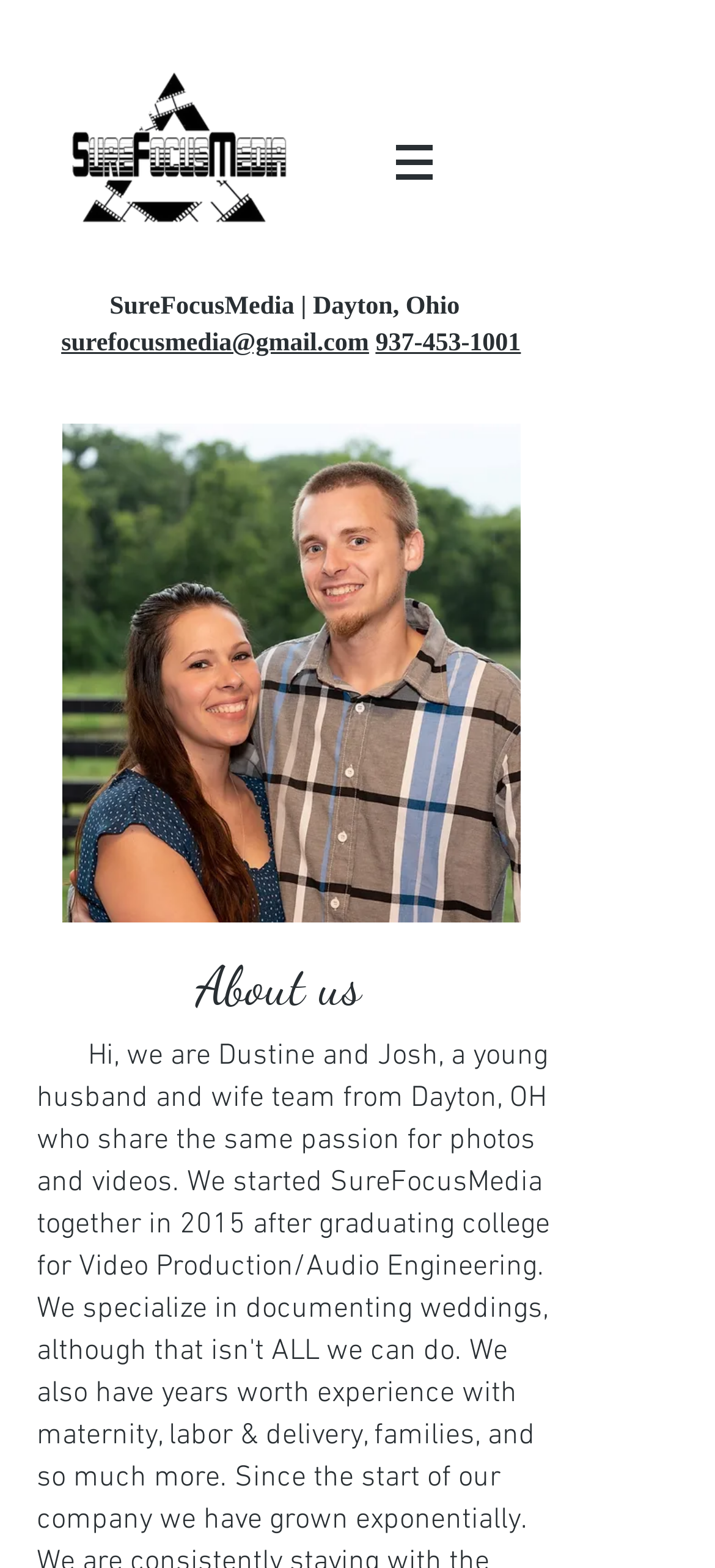Look at the image and answer the question in detail:
What is the name of the image on the webpage?

I found the image by looking at the generic elements on the webpage, and one of them has the text 'josh and dustine.jpg', which is likely the name of the image.